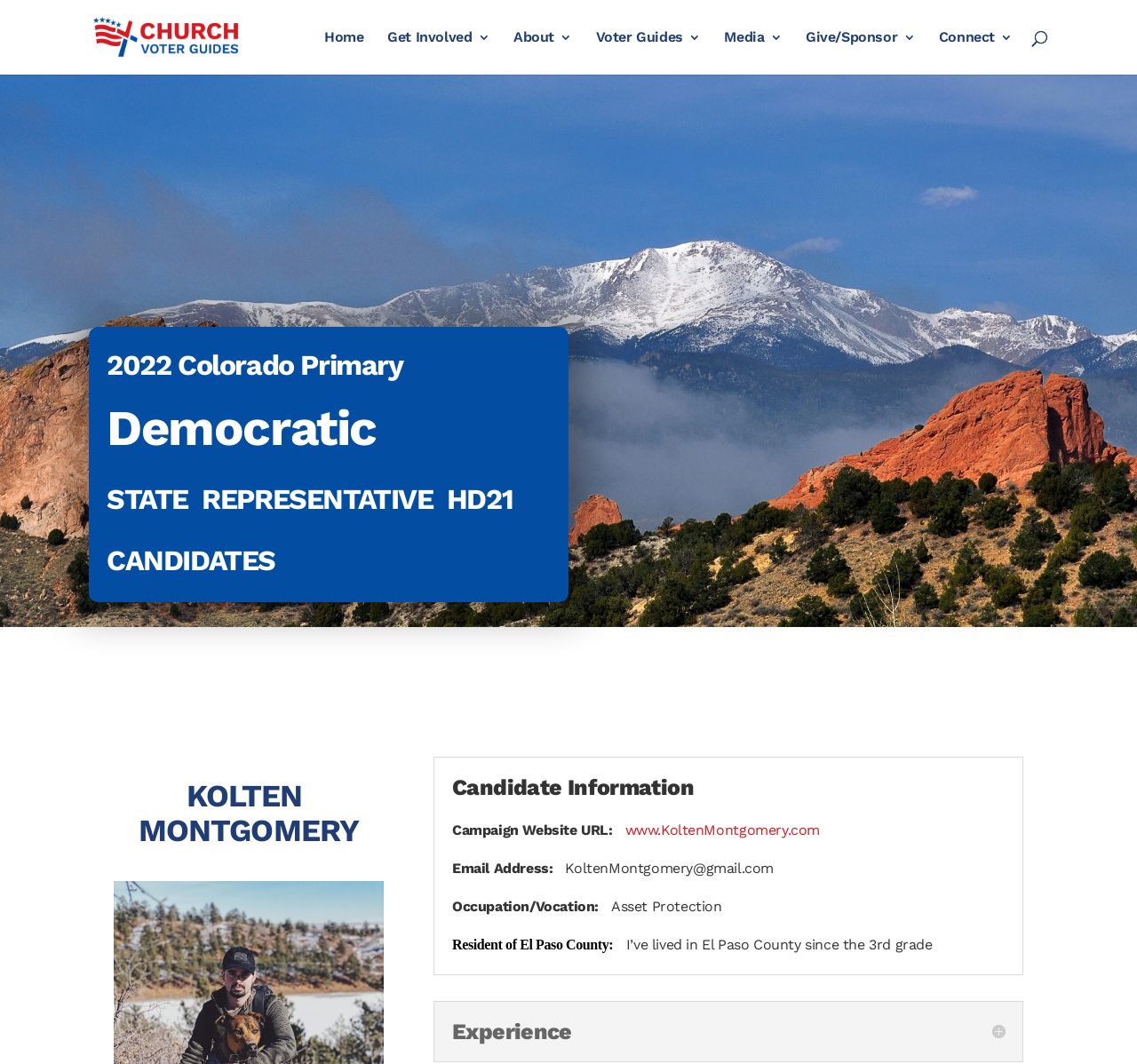How long has Kolten Montgomery lived in El Paso County?
From the screenshot, supply a one-word or short-phrase answer.

since the 3rd grade